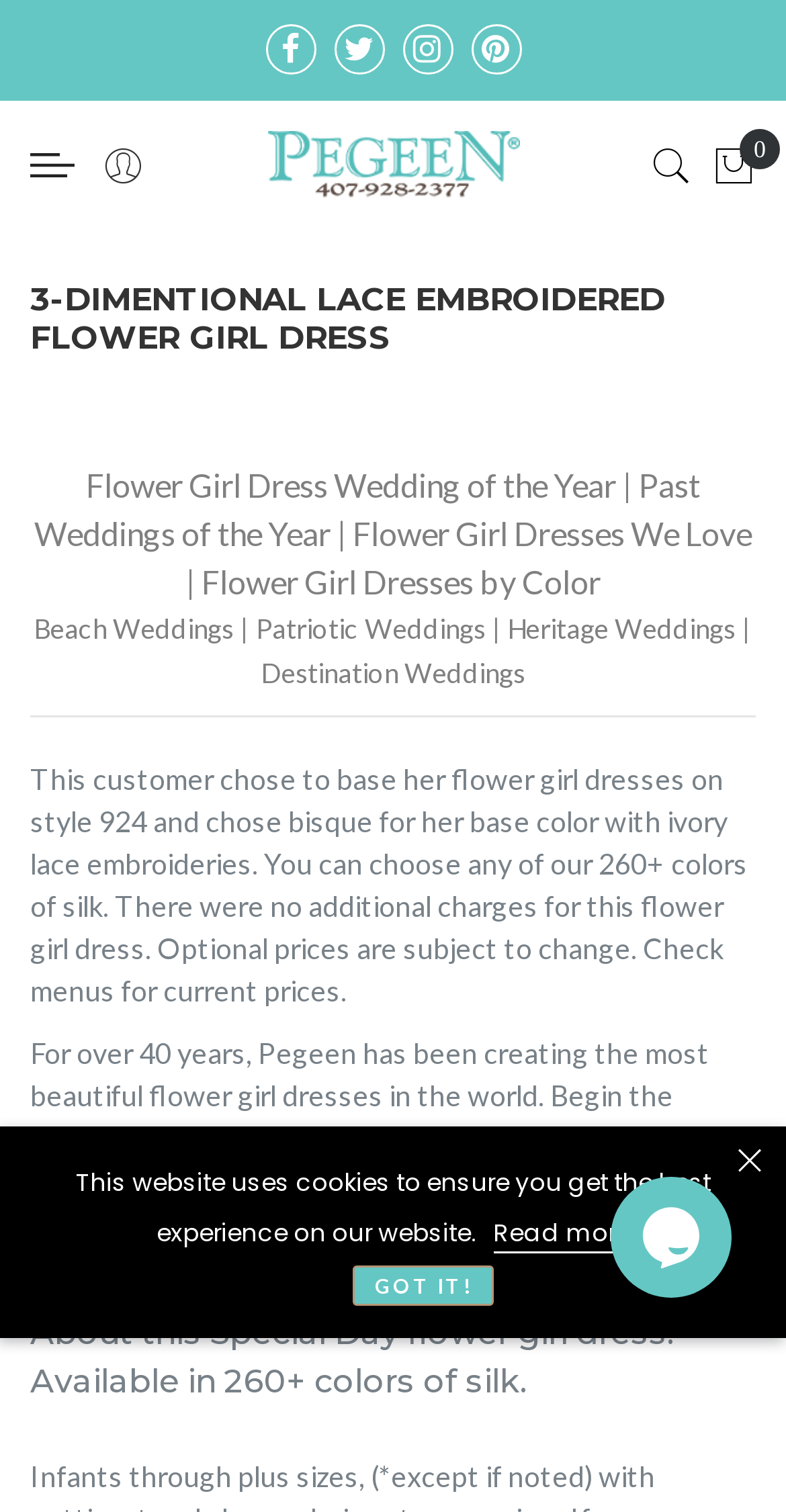Is there a chat widget on the webpage?
Based on the image, provide your answer in one word or phrase.

Yes